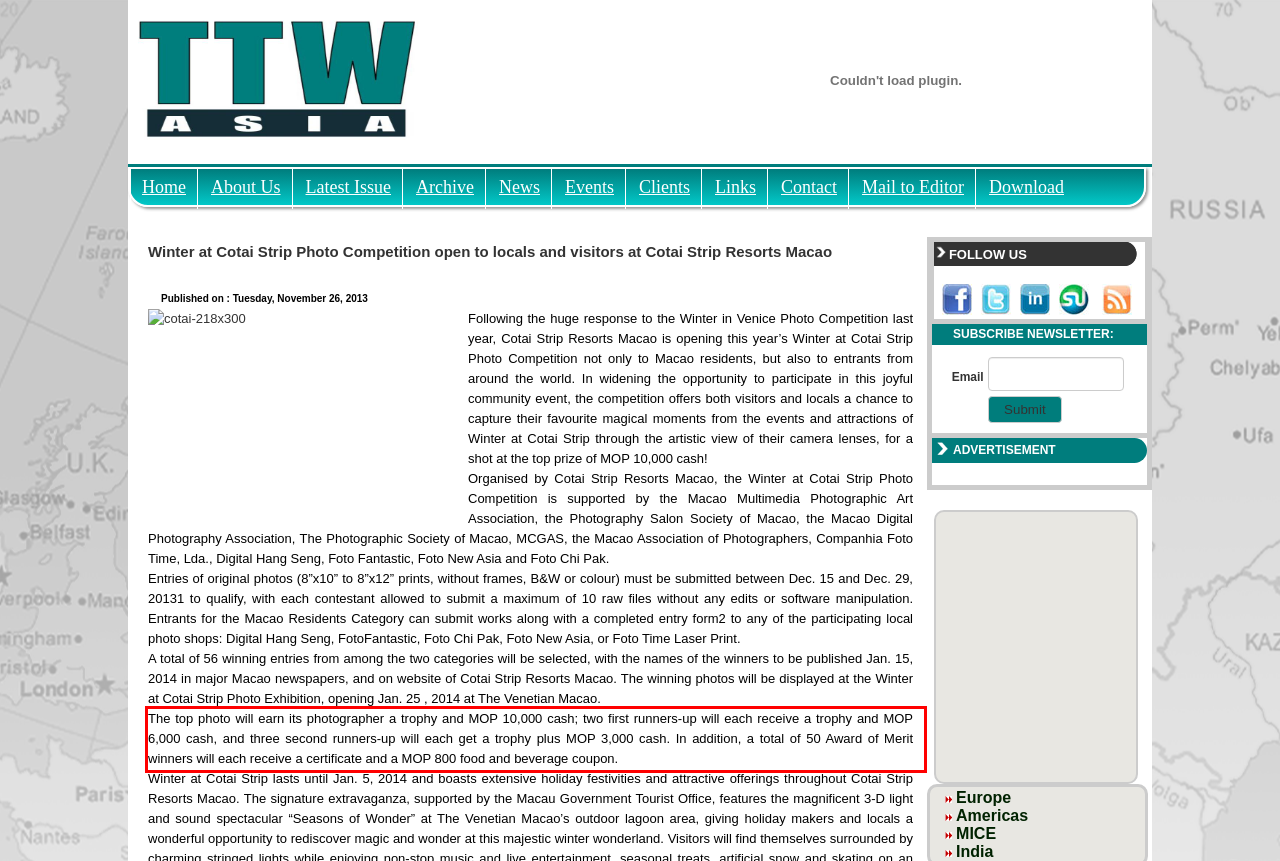The screenshot provided shows a webpage with a red bounding box. Apply OCR to the text within this red bounding box and provide the extracted content.

The top photo will earn its photographer a trophy and MOP 10,000 cash; two first runners-up will each receive a trophy and MOP 6,000 cash, and three second runners-up will each get a trophy plus MOP 3,000 cash. In addition, a total of 50 Award of Merit winners will each receive a certificate and a MOP 800 food and beverage coupon.